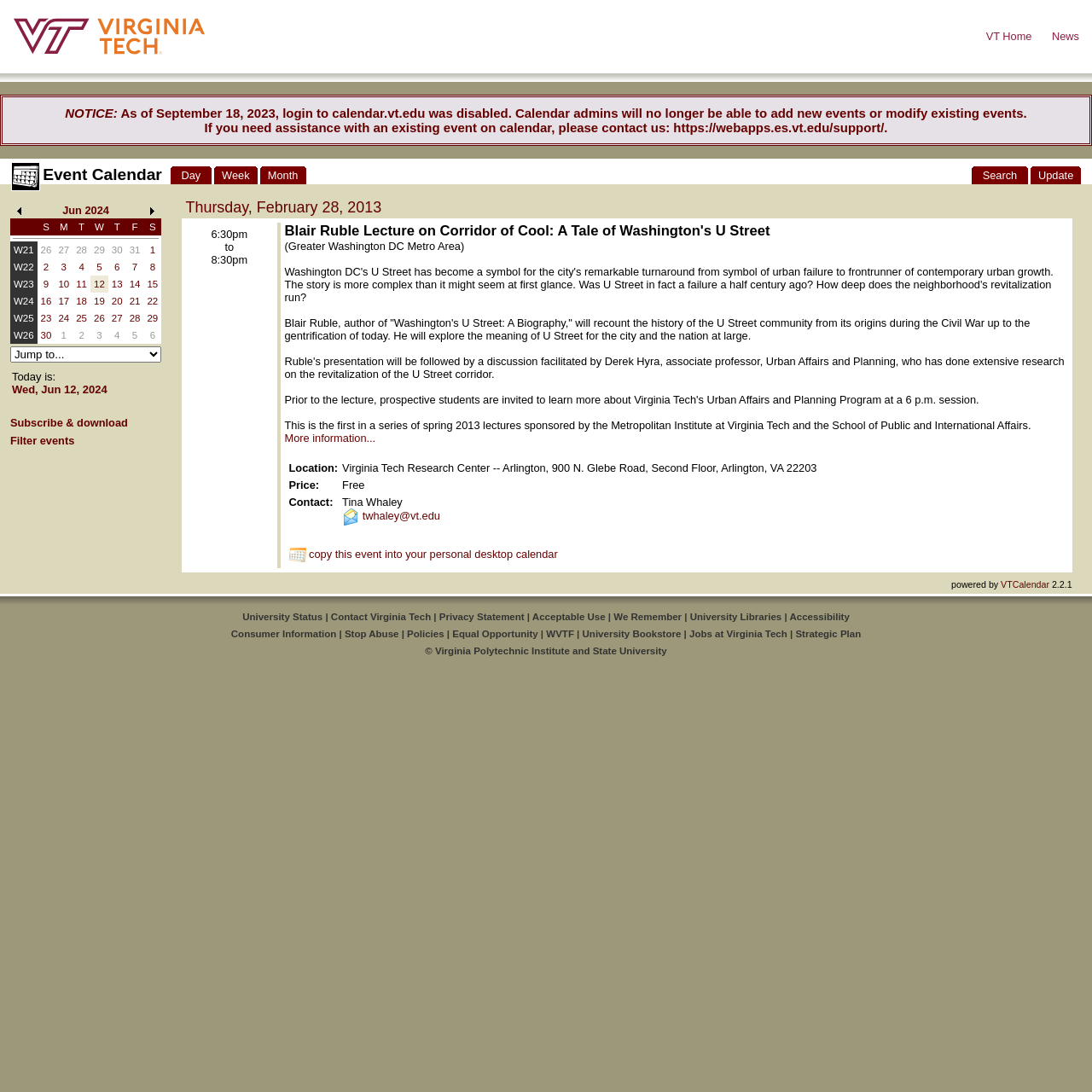Indicate the bounding box coordinates of the element that needs to be clicked to satisfy the following instruction: "Switch to Week view". The coordinates should be four float numbers between 0 and 1, i.e., [left, top, right, bottom].

[0.203, 0.155, 0.229, 0.166]